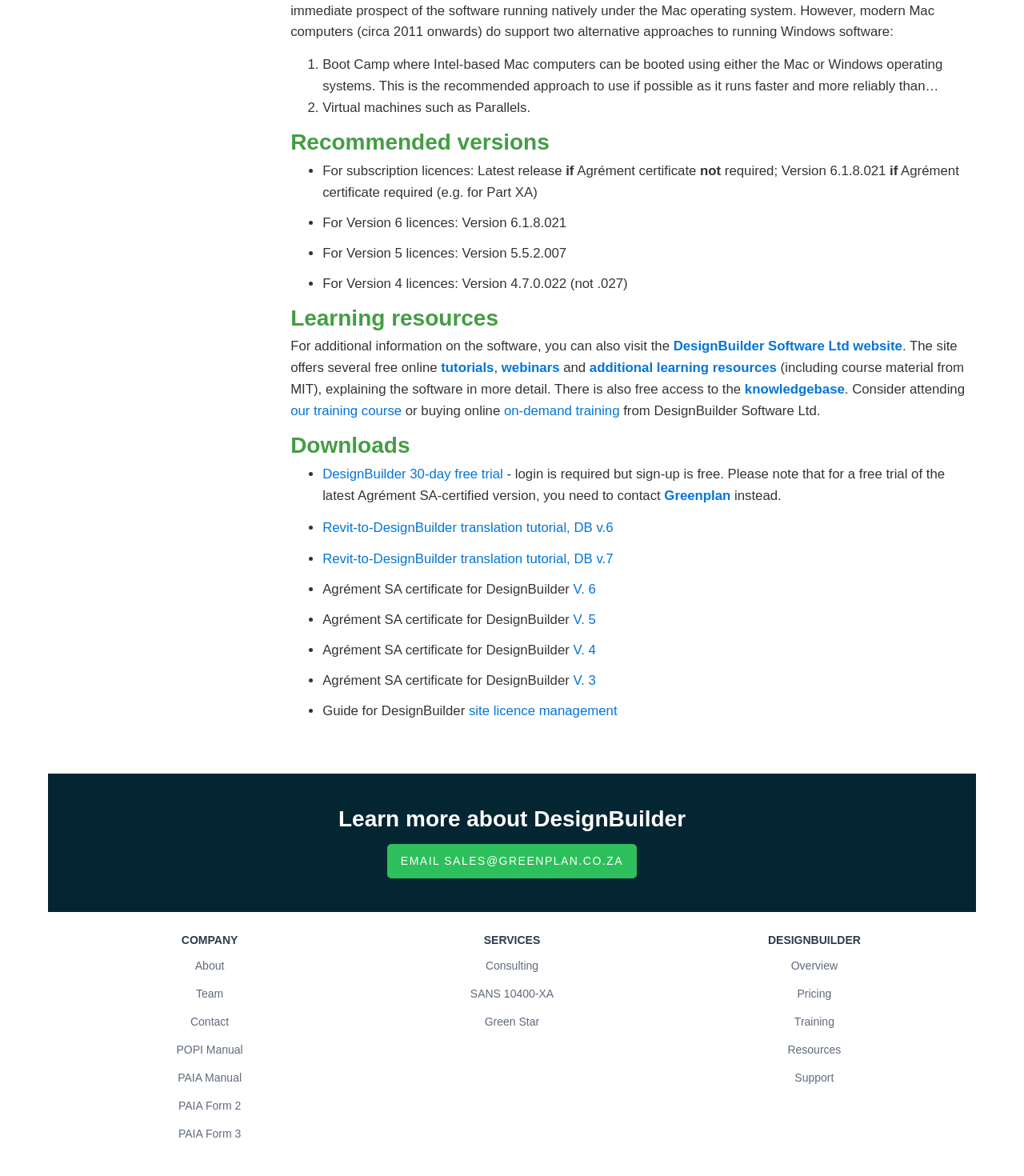Identify the bounding box coordinates of the part that should be clicked to carry out this instruction: "Get the Agrément SA certificate for DesignBuilder V. 6".

[0.56, 0.494, 0.582, 0.507]